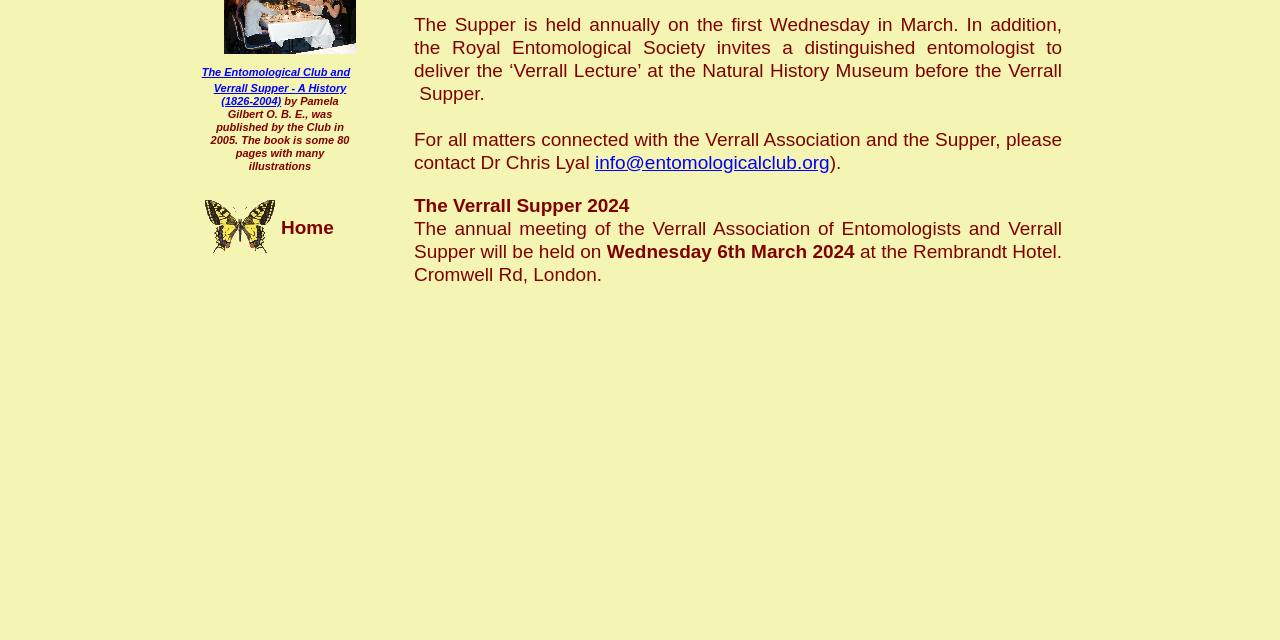Provide the bounding box coordinates of the HTML element described by the text: "info@entomologicalclub.org". The coordinates should be in the format [left, top, right, bottom] with values between 0 and 1.

[0.465, 0.237, 0.648, 0.27]